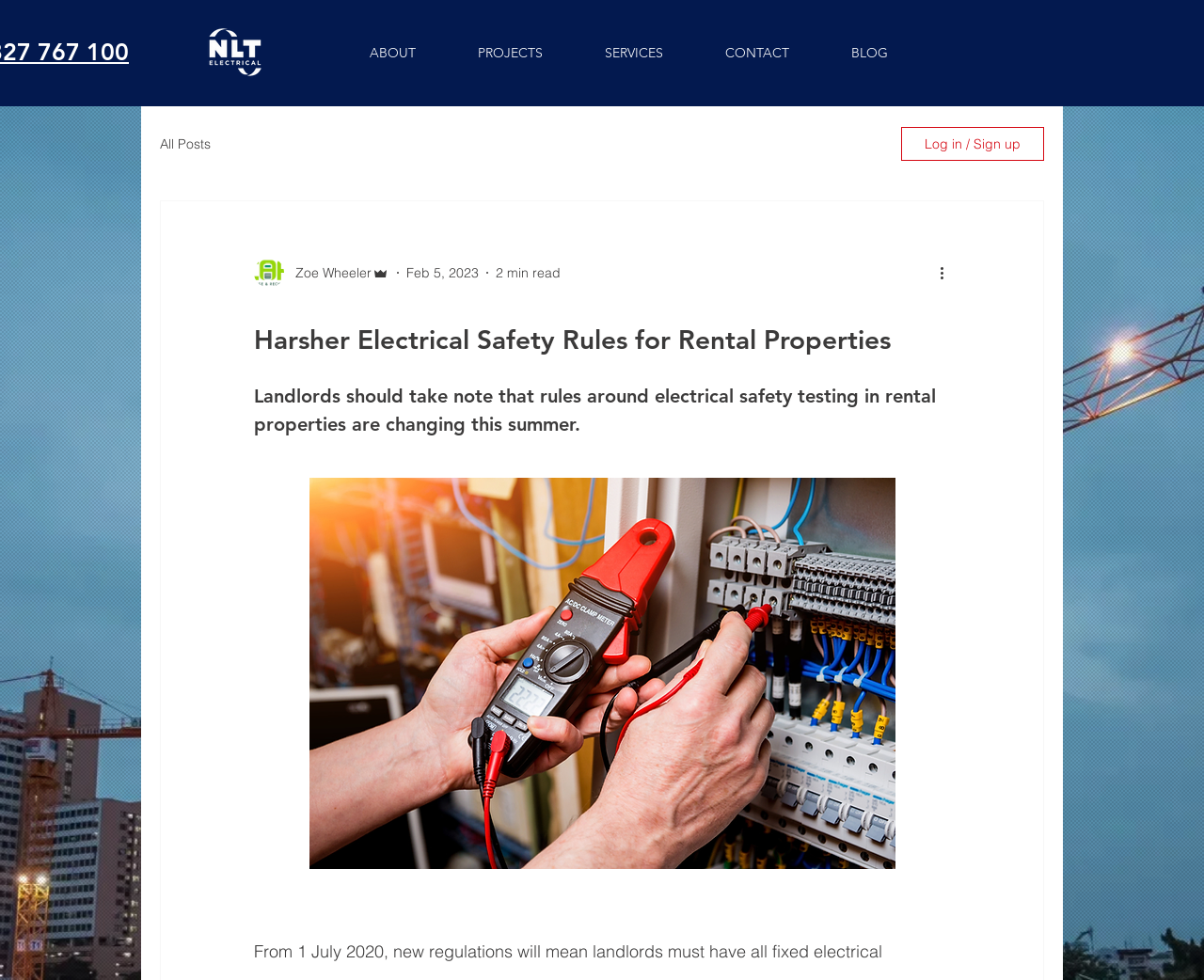Is there a login or sign up option on this webpage?
Based on the image, respond with a single word or phrase.

Yes